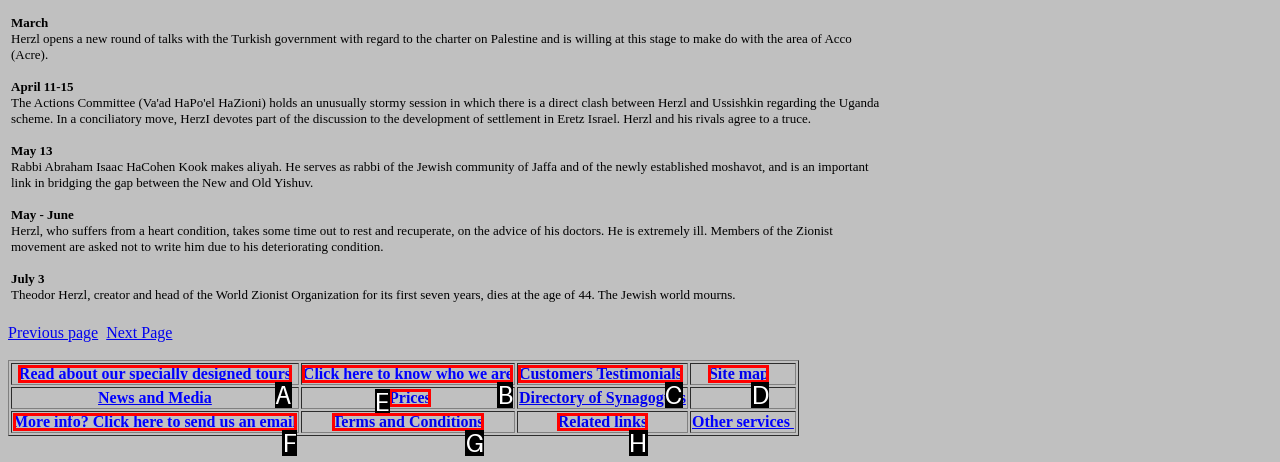Identify the option that corresponds to: Prices
Respond with the corresponding letter from the choices provided.

E